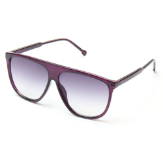Provide a brief response in the form of a single word or phrase:
What is the effect of the gradient lens?

chic effect